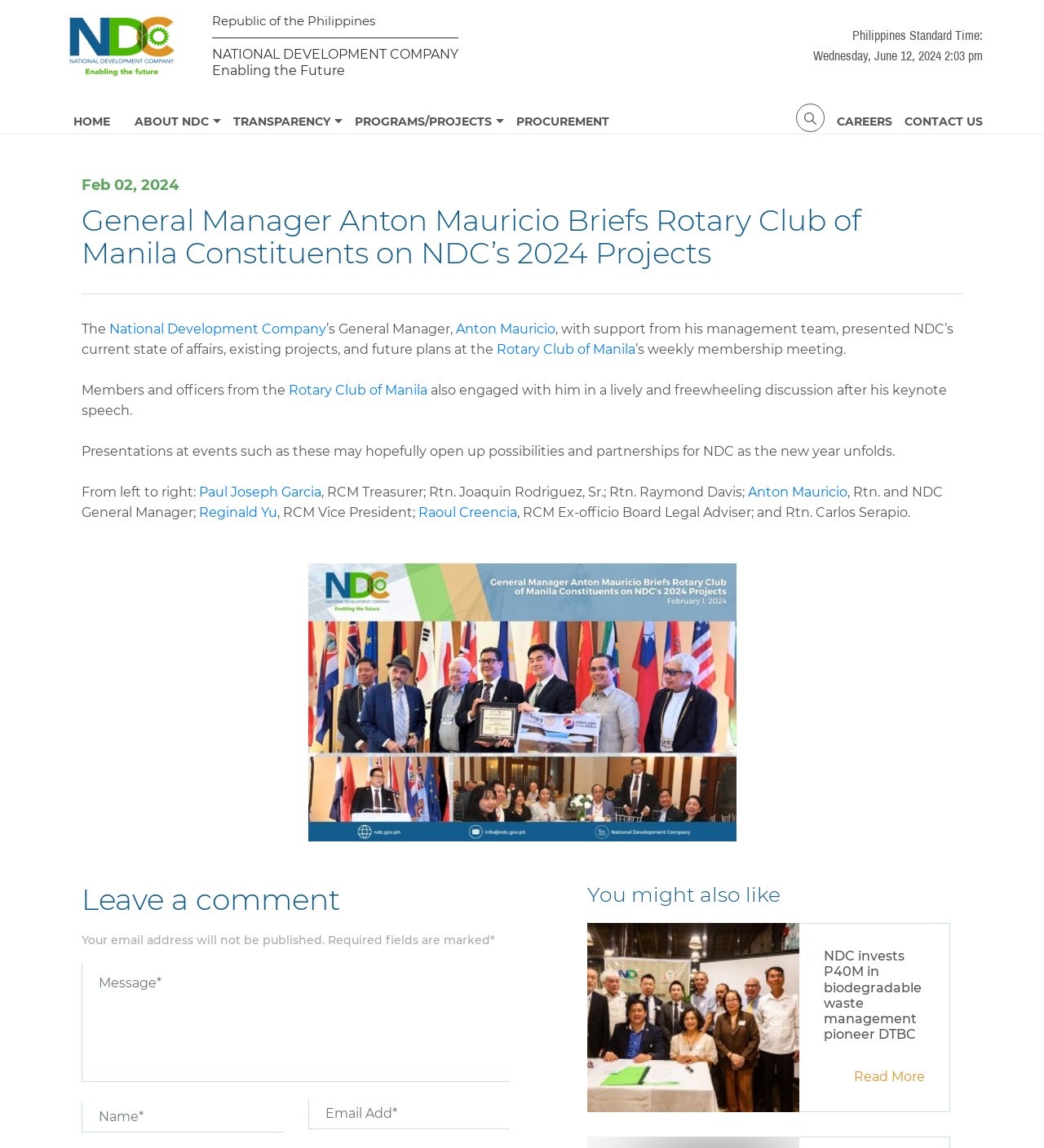Identify and provide the main heading of the webpage.

General Manager Anton Mauricio Briefs Rotary Club of Manila Constituents on NDC’s 2024 Projects